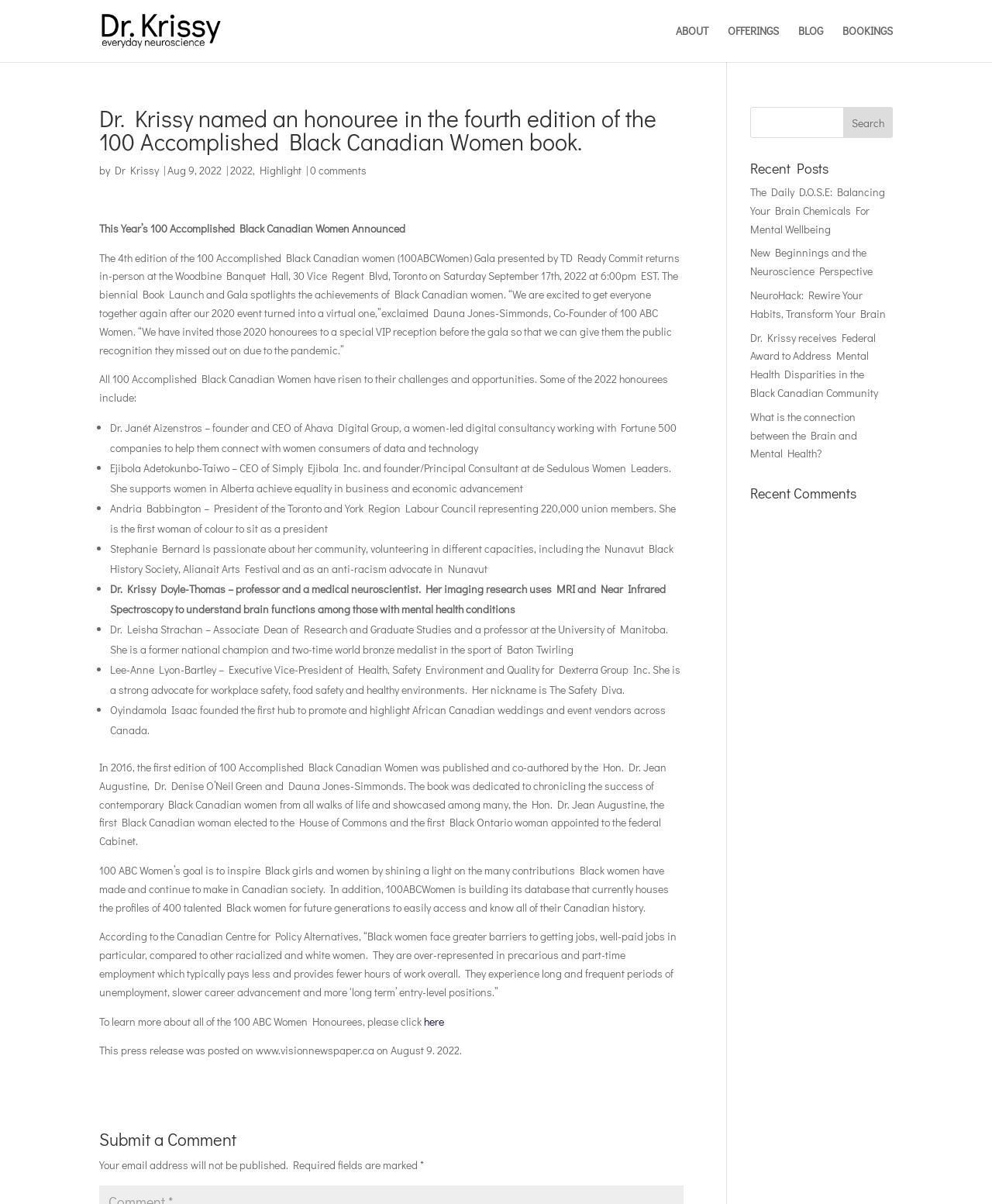What is the name of the organization founded by Ejibola Adetokunbo-Taiwo?
Please provide a detailed and thorough answer to the question.

The webpage lists Ejibola Adetokunbo-Taiwo as the CEO of Simply Ejibola Inc. and founder/Principal Consultant at de Sedulous Women Leaders.